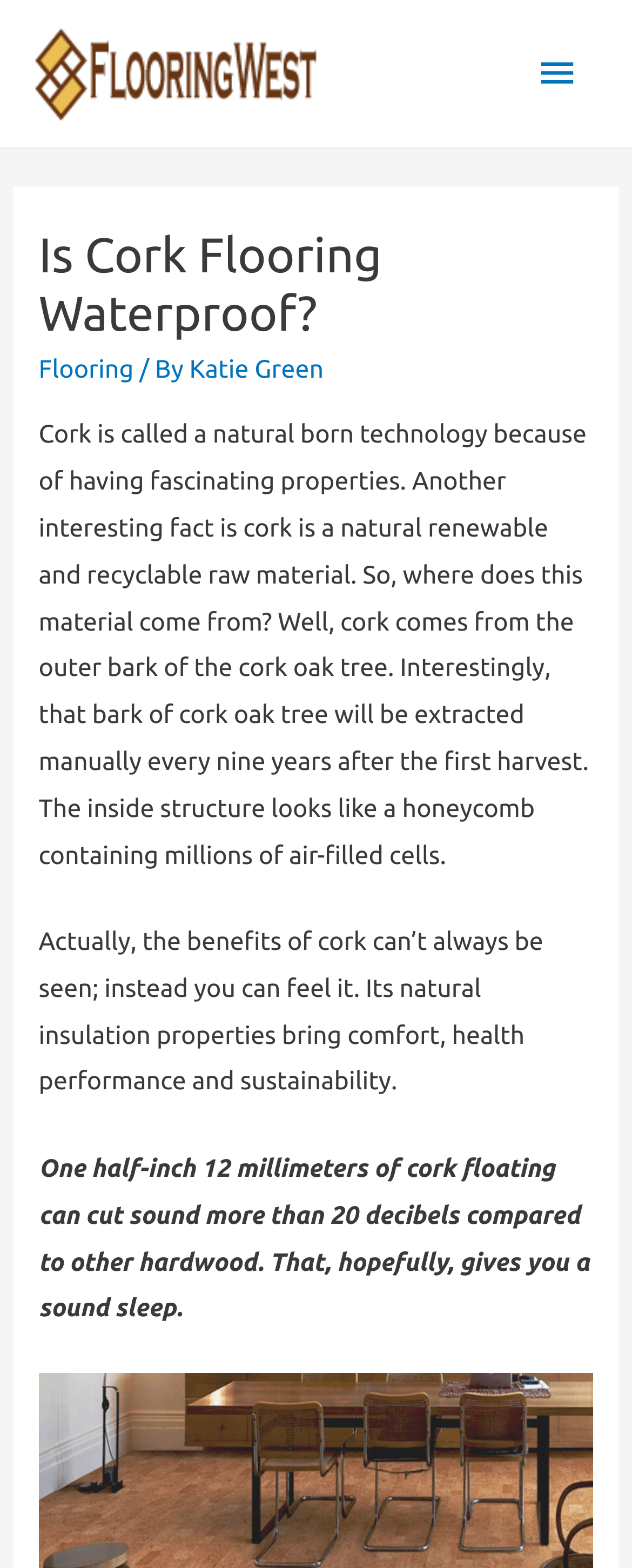Please identify the primary heading of the webpage and give its text content.

Is Cork Flooring Waterproof?